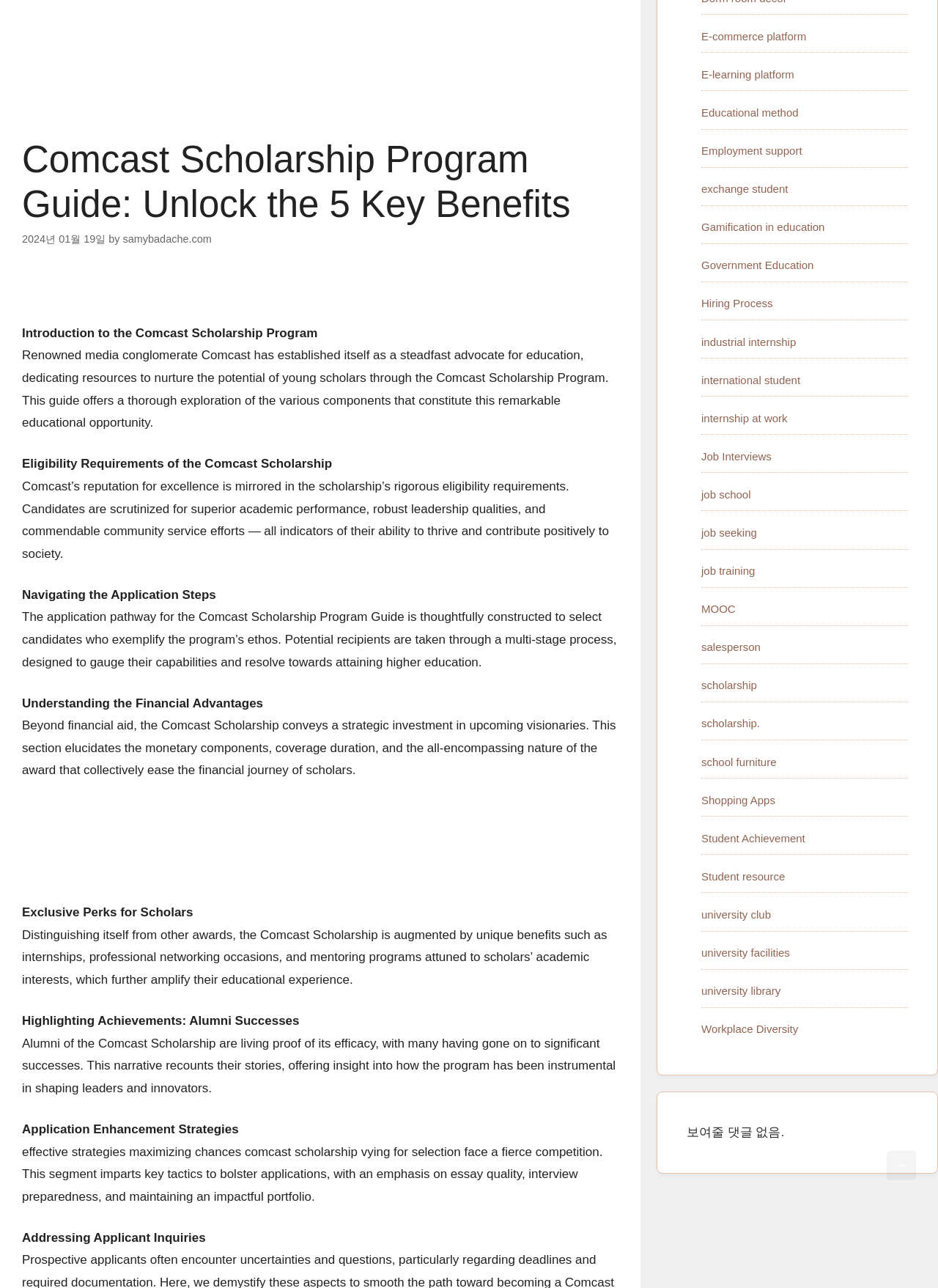Please predict the bounding box coordinates (top-left x, top-left y, bottom-right x, bottom-right y) for the UI element in the screenshot that fits the description: Exclusive Perks for Scholars

[0.023, 0.703, 0.206, 0.714]